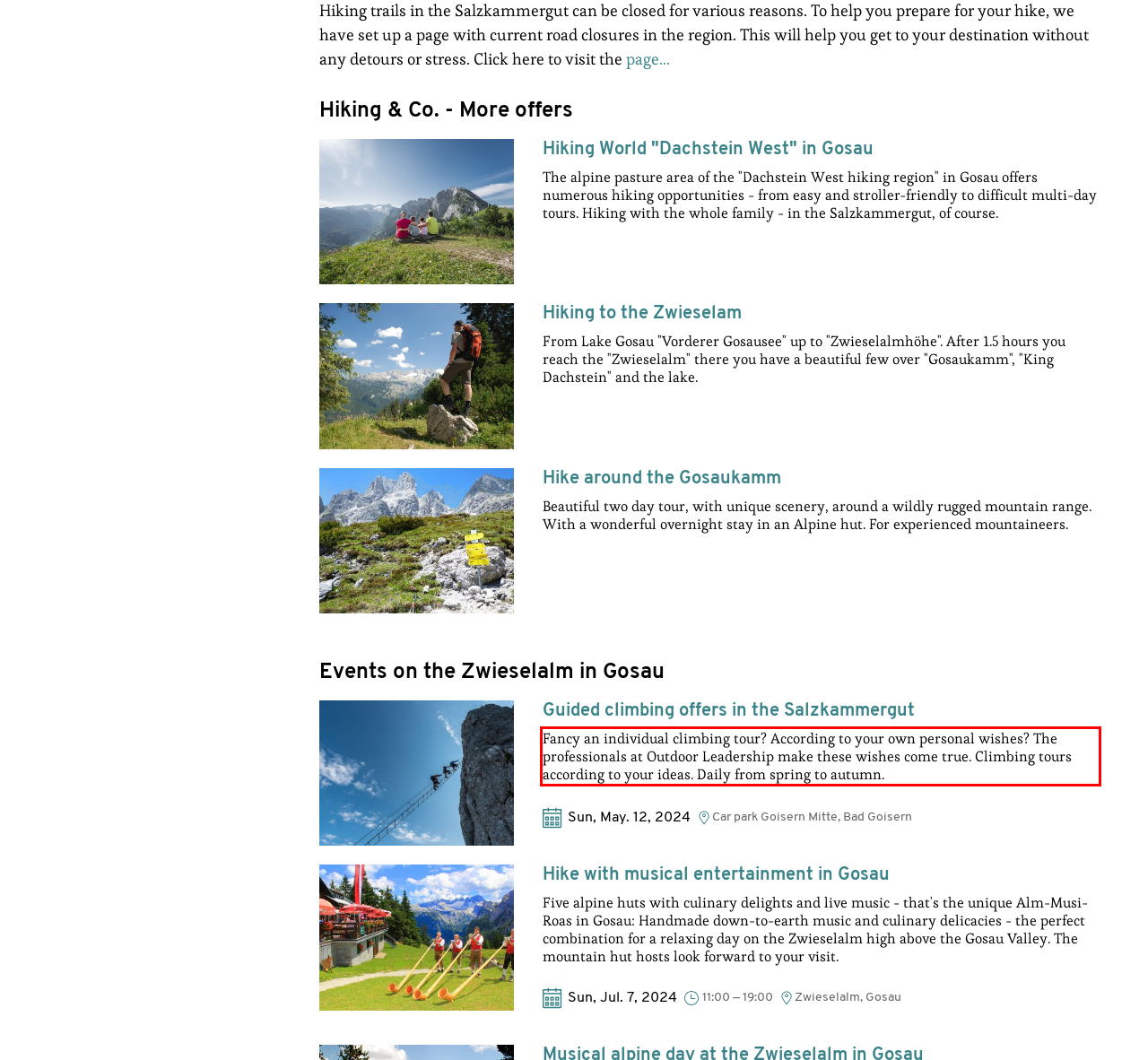Within the screenshot of the webpage, locate the red bounding box and use OCR to identify and provide the text content inside it.

Fancy an individual climbing tour? According to your own personal wishes? The professionals at Outdoor Leadership make these wishes come true. Climbing tours according to your ideas. Daily from spring to autumn.